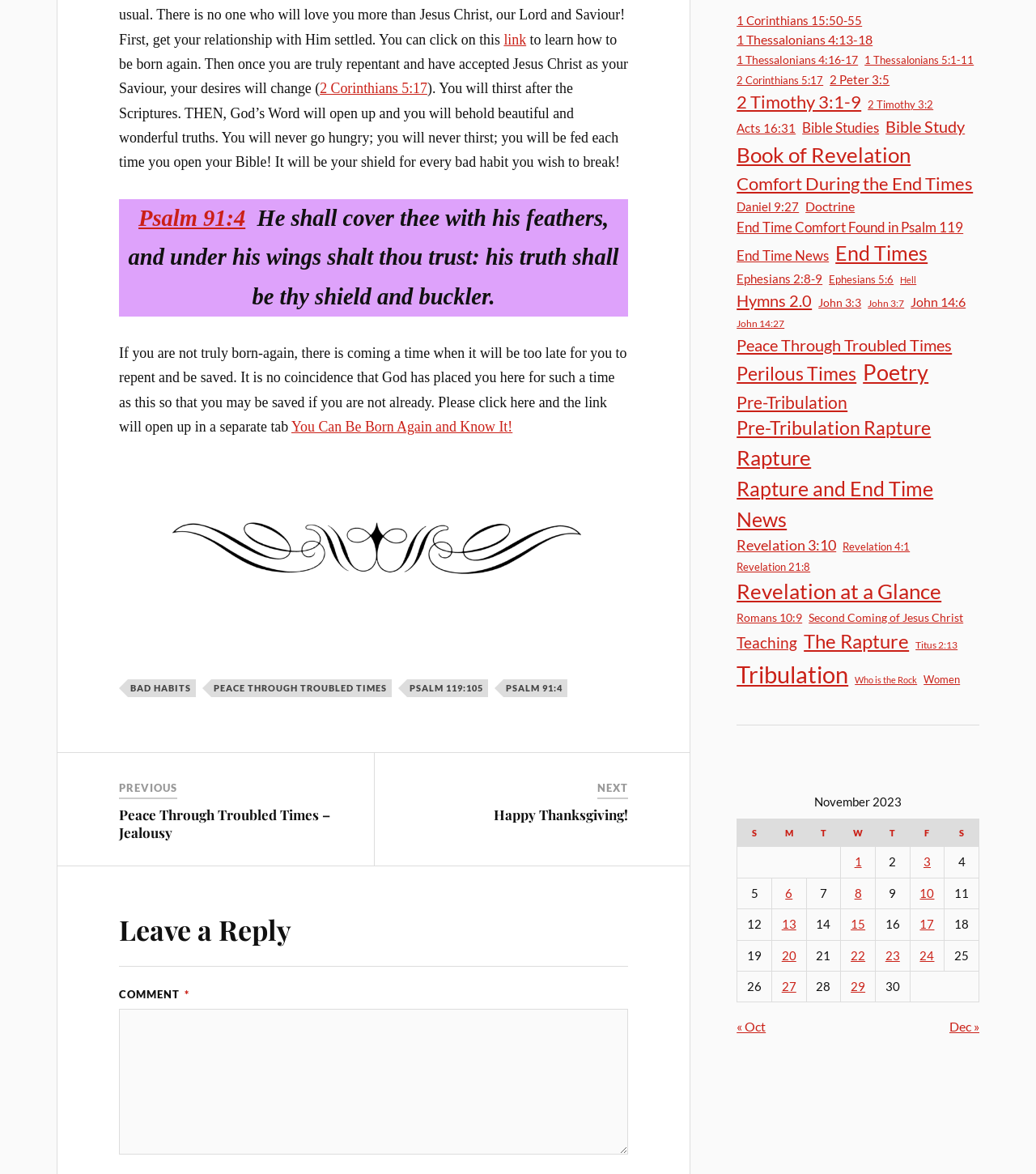Please find and report the bounding box coordinates of the element to click in order to perform the following action: "Click on '2 Corinthians 5:17' link". The coordinates should be expressed as four float numbers between 0 and 1, in the format [left, top, right, bottom].

[0.309, 0.069, 0.412, 0.082]